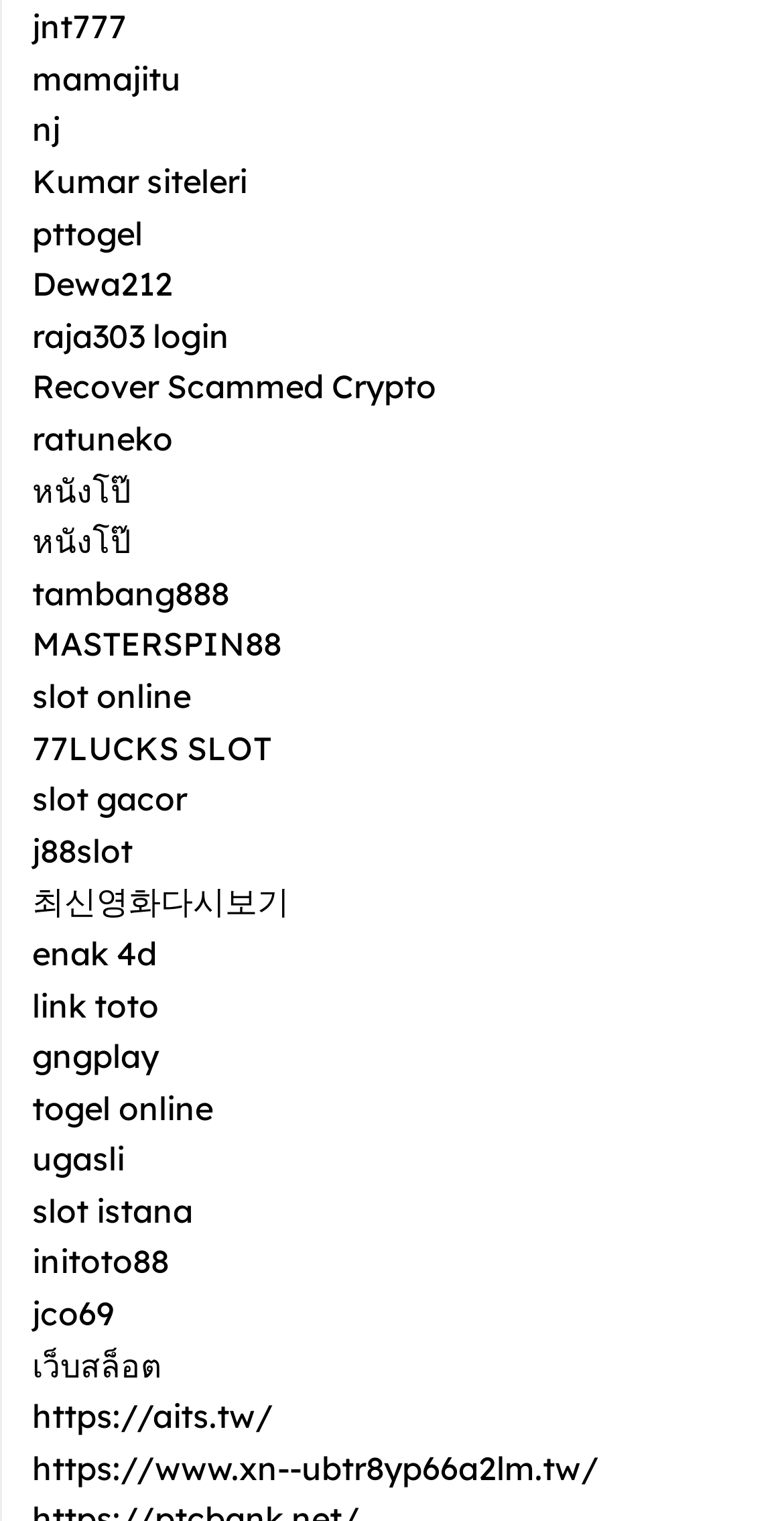Provide the bounding box coordinates of the HTML element described by the text: "link toto". The coordinates should be in the format [left, top, right, bottom] with values between 0 and 1.

[0.041, 0.647, 0.203, 0.674]